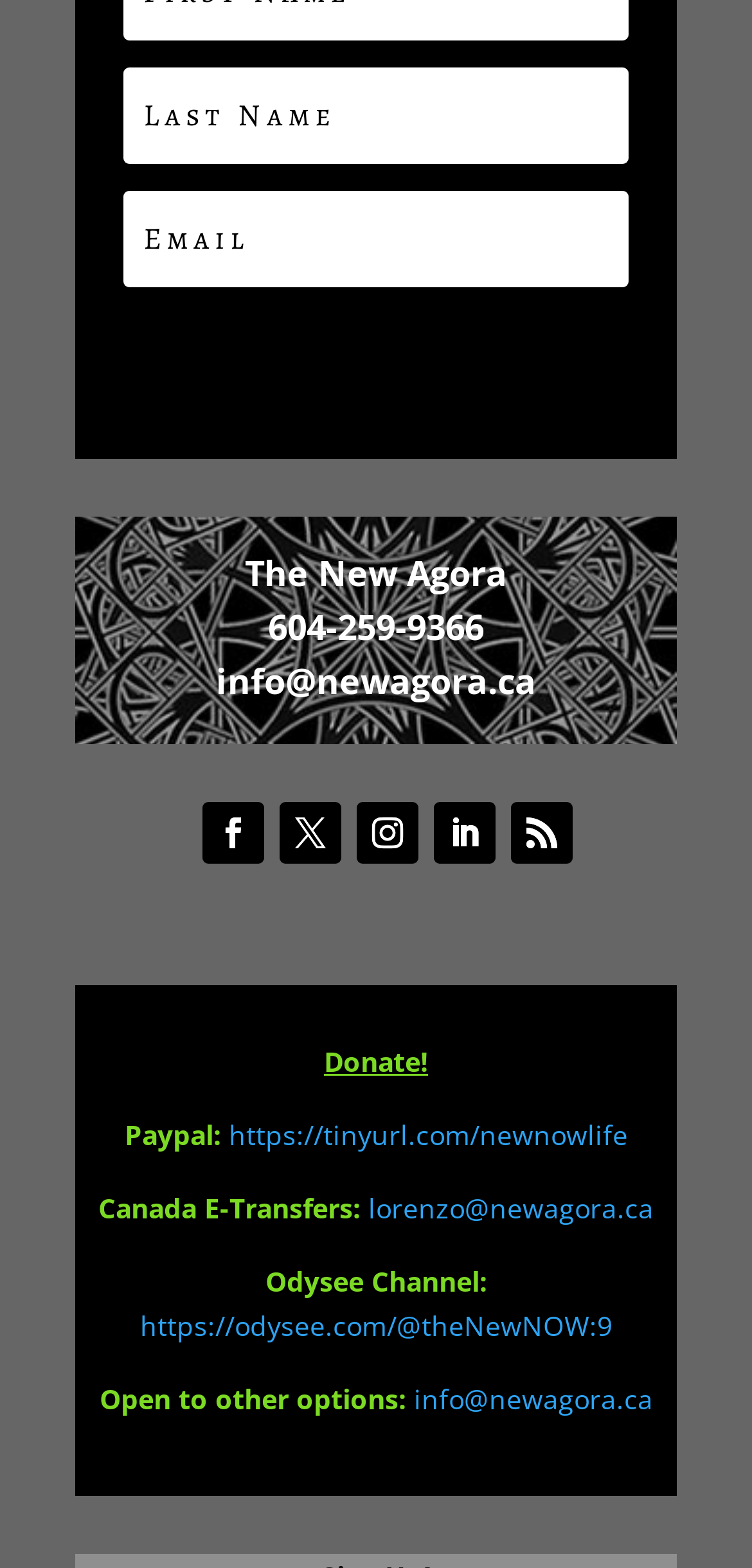Please provide the bounding box coordinates for the UI element as described: "name="et_pb_signup_lastname" placeholder="Last Name"". The coordinates must be four floats between 0 and 1, represented as [left, top, right, bottom].

[0.164, 0.043, 0.836, 0.105]